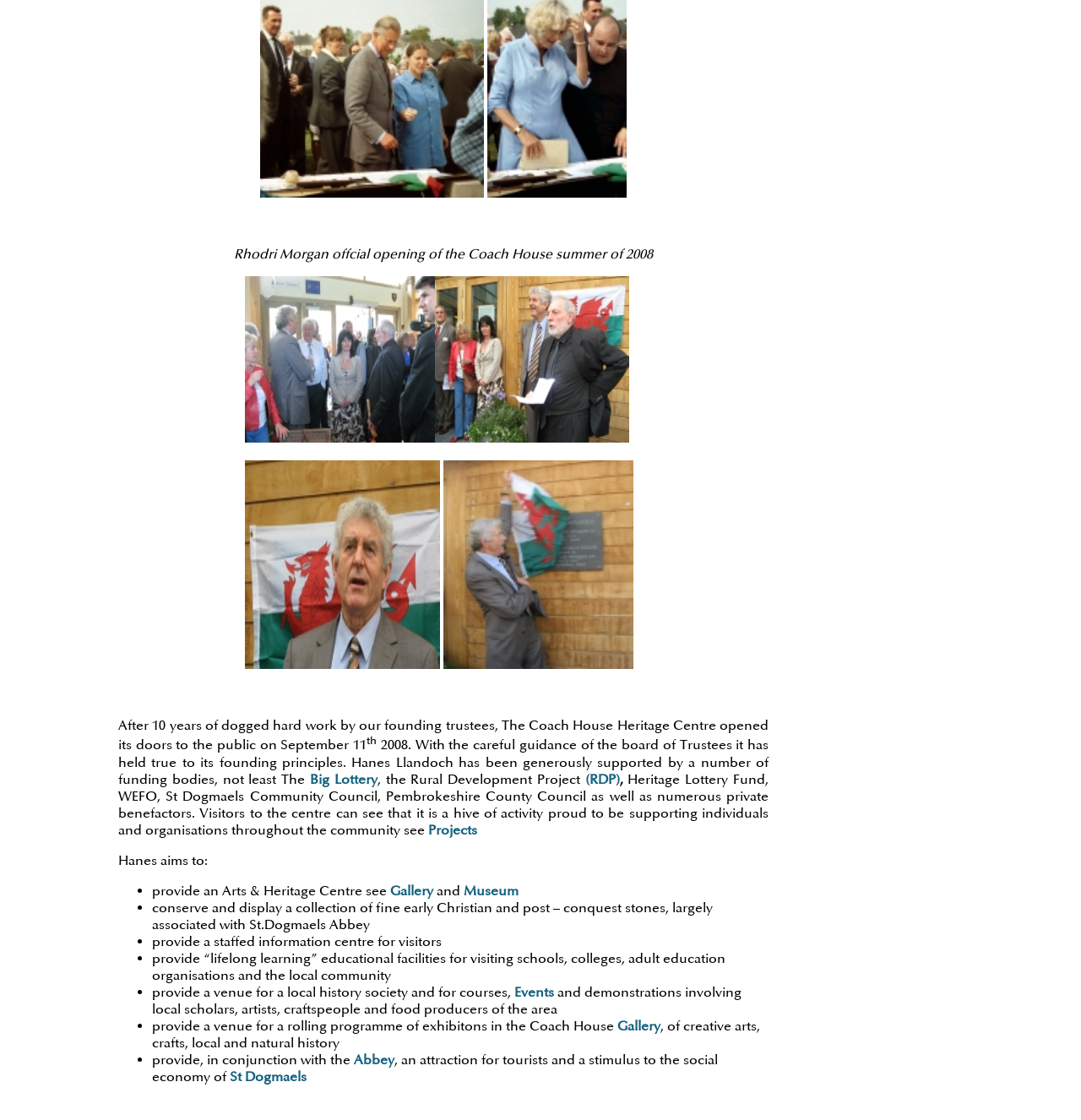Identify the bounding box for the given UI element using the description provided. Coordinates should be in the format (top-left x, top-left y, bottom-right x, bottom-right y) and must be between 0 and 1. Here is the description: Big Lottery

[0.287, 0.688, 0.349, 0.703]